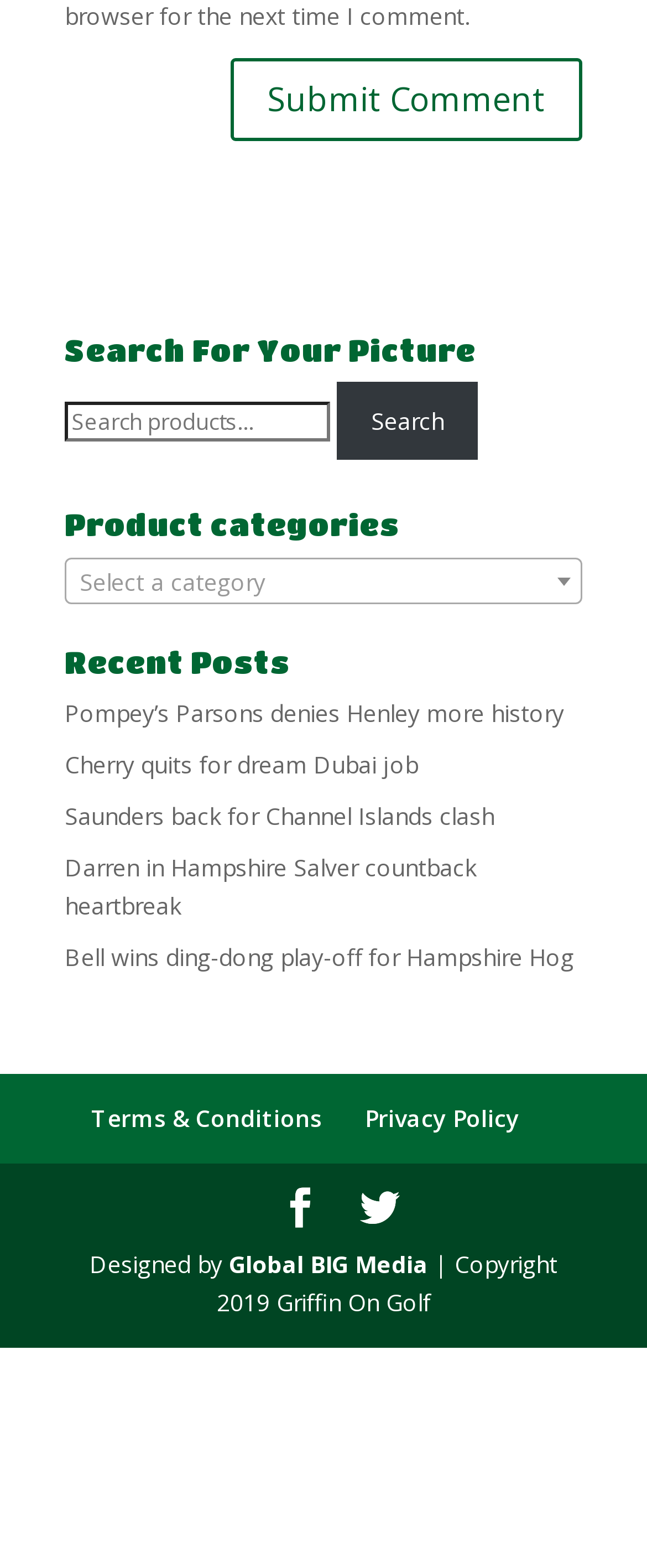Identify the coordinates of the bounding box for the element that must be clicked to accomplish the instruction: "Select a product category".

[0.1, 0.356, 0.9, 0.385]